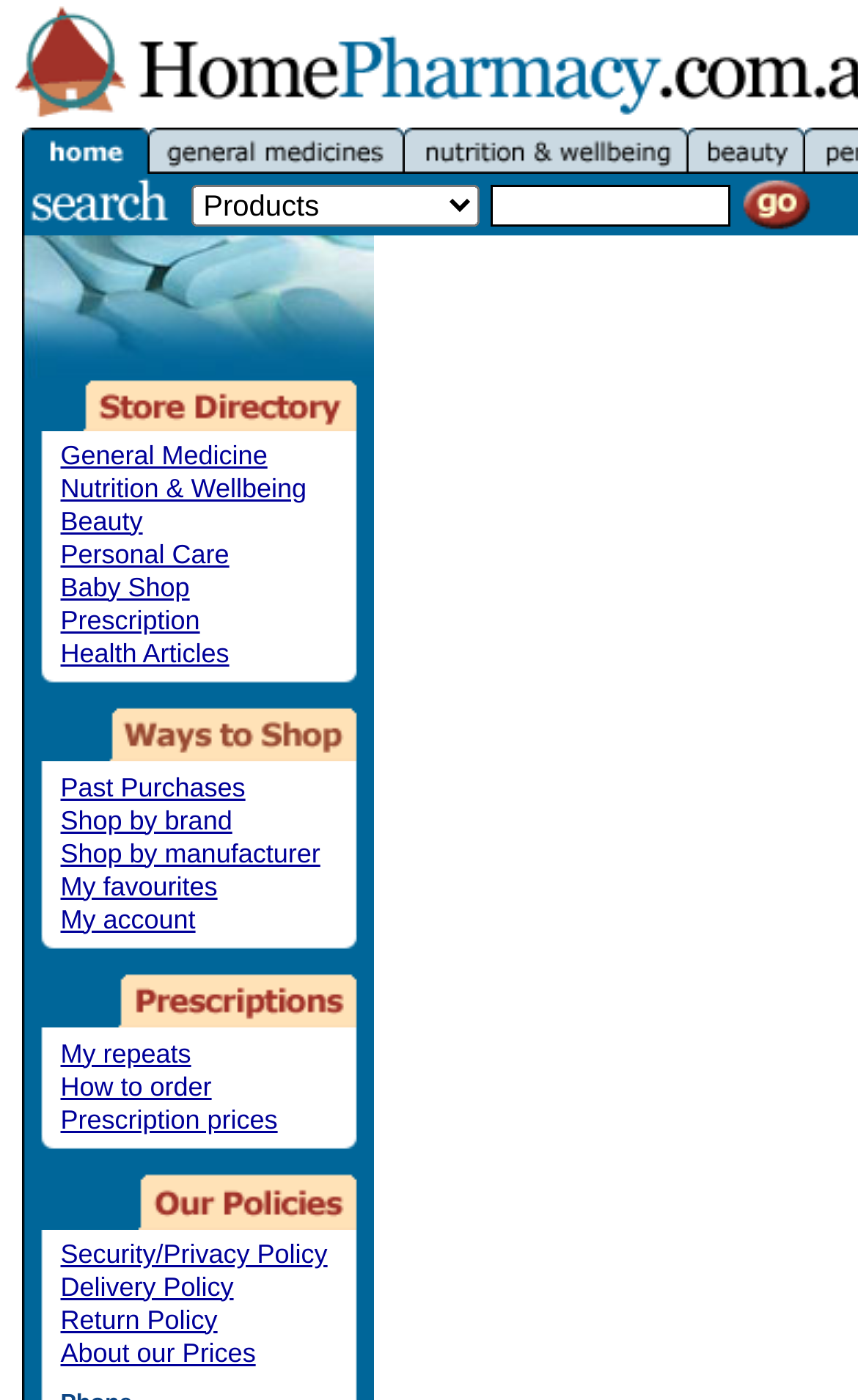Identify the bounding box for the described UI element. Provide the coordinates in (top-left x, top-left y, bottom-right x, bottom-right y) format with values ranging from 0 to 1: Beauty

[0.071, 0.361, 0.166, 0.383]